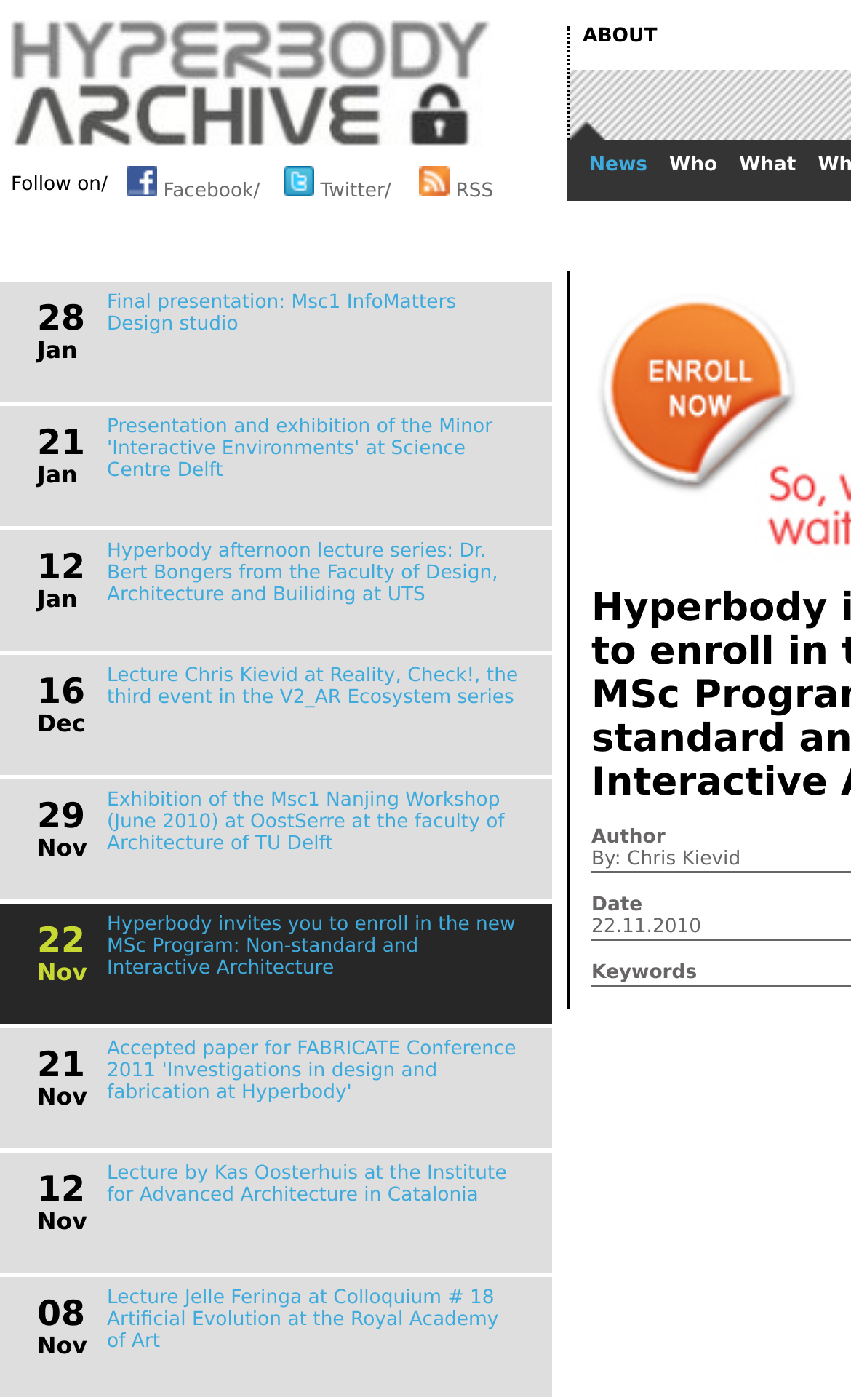Answer the following query concisely with a single word or phrase:
How many news items are listed on the webpage?

10